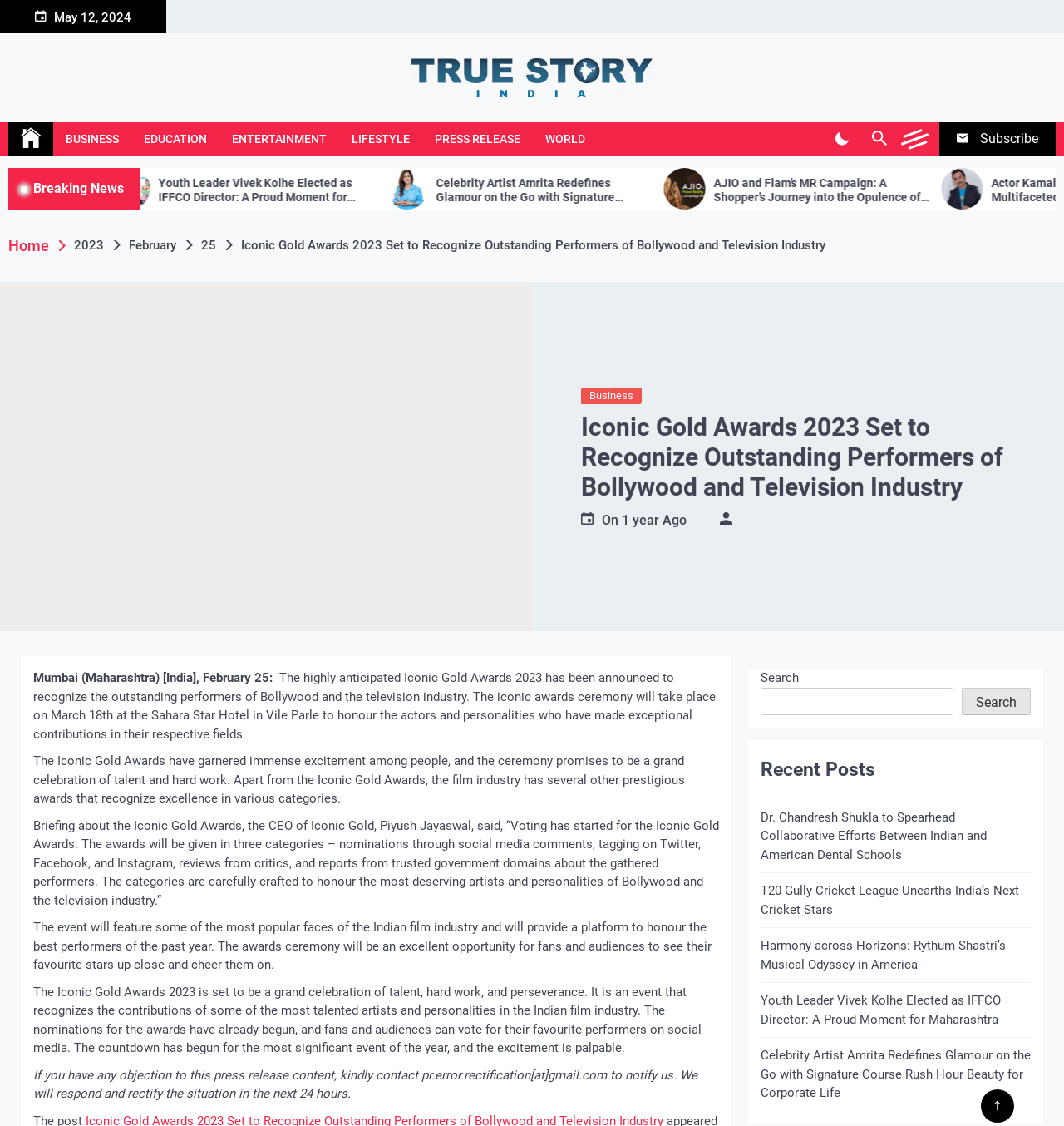Please identify the coordinates of the bounding box for the clickable region that will accomplish this instruction: "Read the 'Breaking News' section".

[0.031, 0.149, 0.116, 0.186]